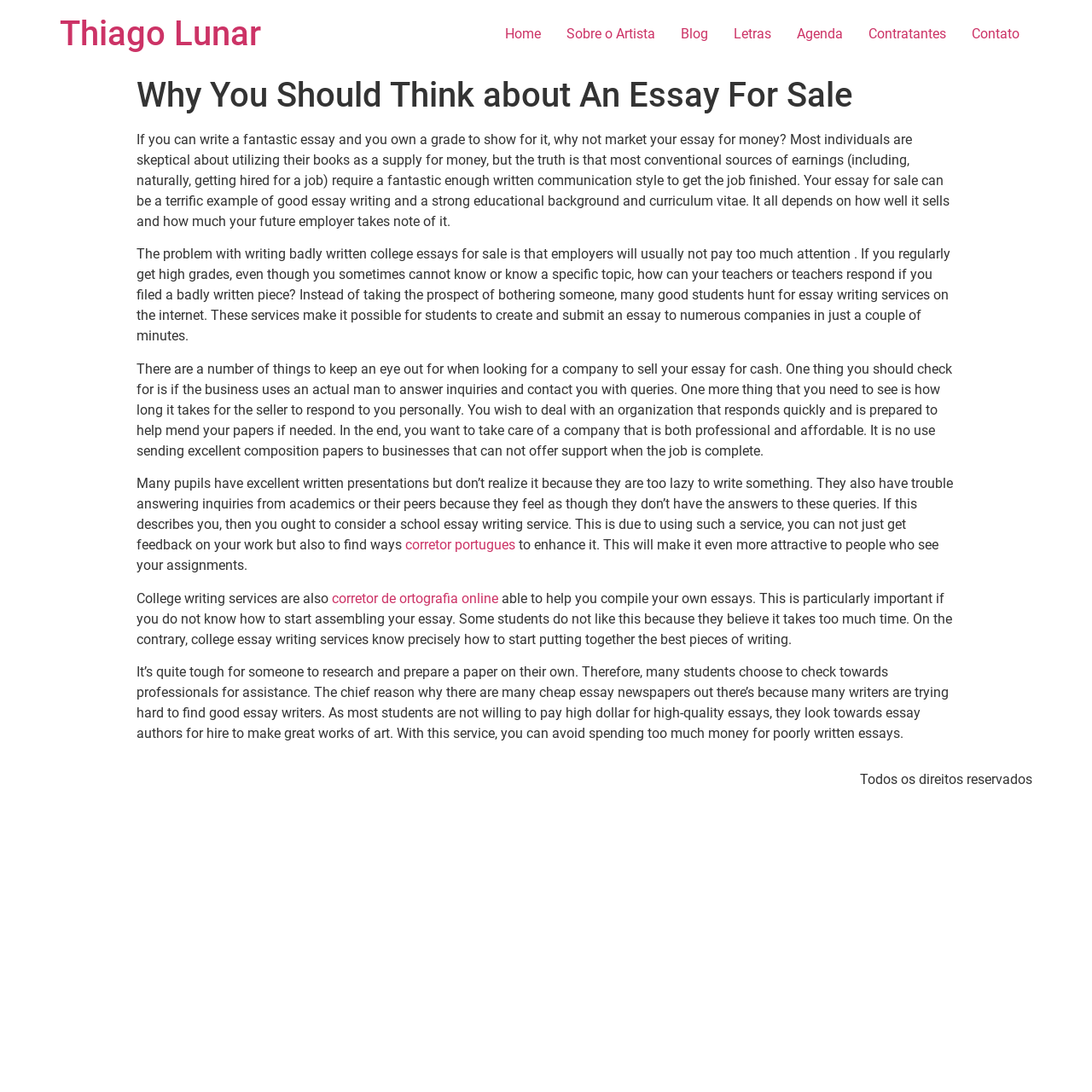Give the bounding box coordinates for this UI element: "Thiago Lunar". The coordinates should be four float numbers between 0 and 1, arranged as [left, top, right, bottom].

[0.055, 0.012, 0.239, 0.049]